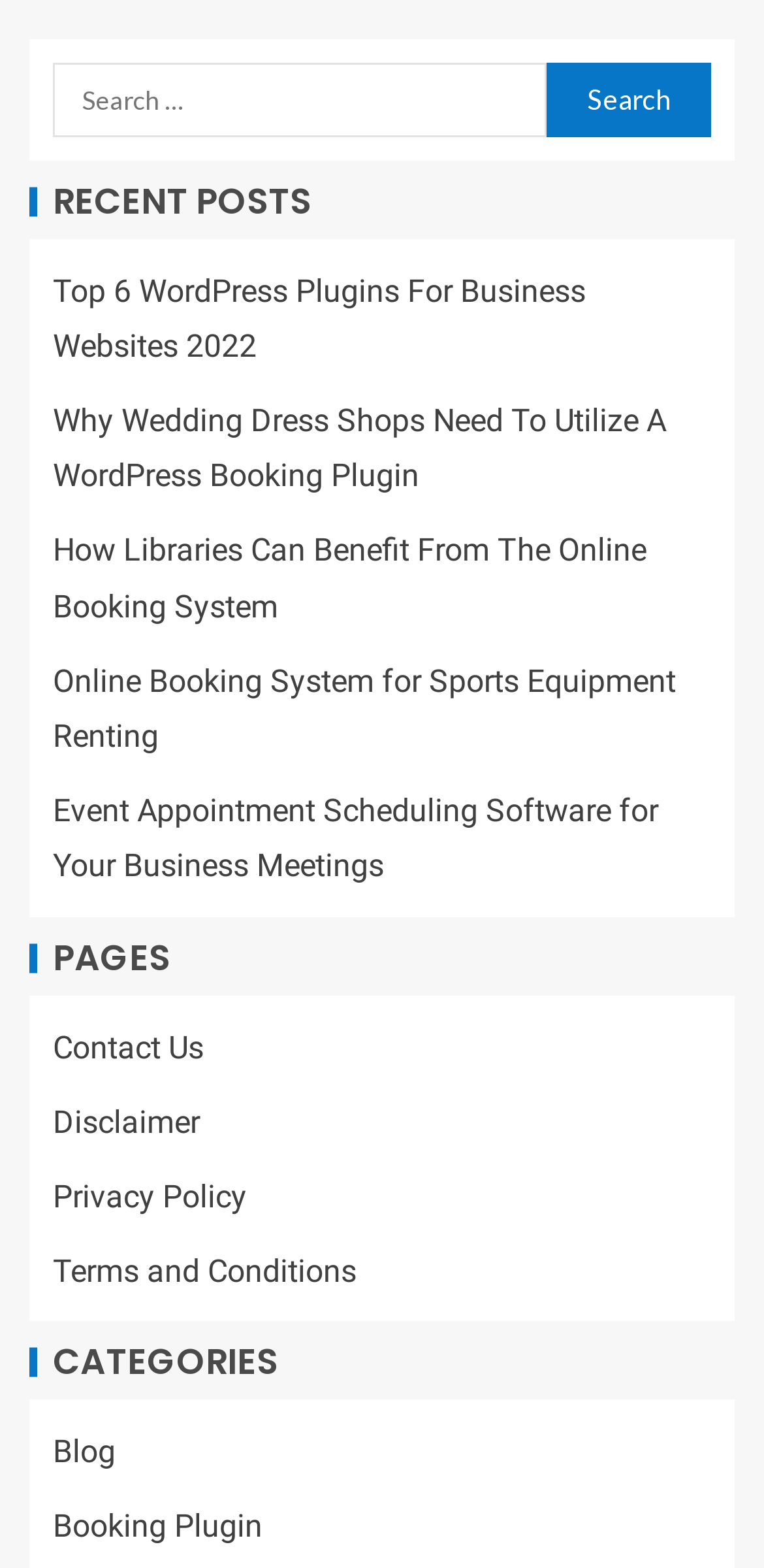Pinpoint the bounding box coordinates of the area that must be clicked to complete this instruction: "go to Contact Us page".

[0.069, 0.656, 0.267, 0.679]